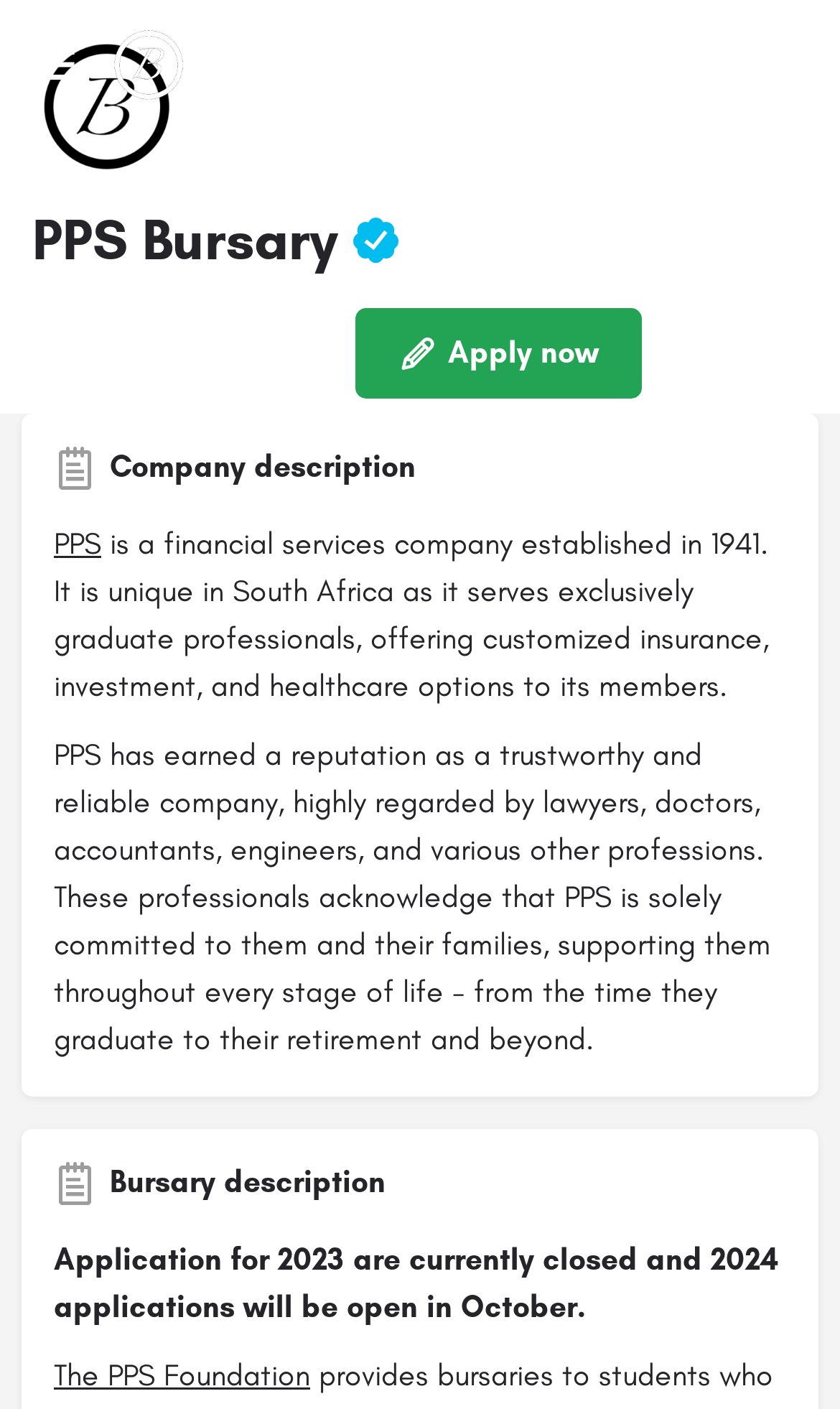Please find the bounding box for the following UI element description. Provide the coordinates in (top-left x, top-left y, bottom-right x, bottom-right y) format, with values between 0 and 1: Apply now

[0.423, 0.218, 0.764, 0.282]